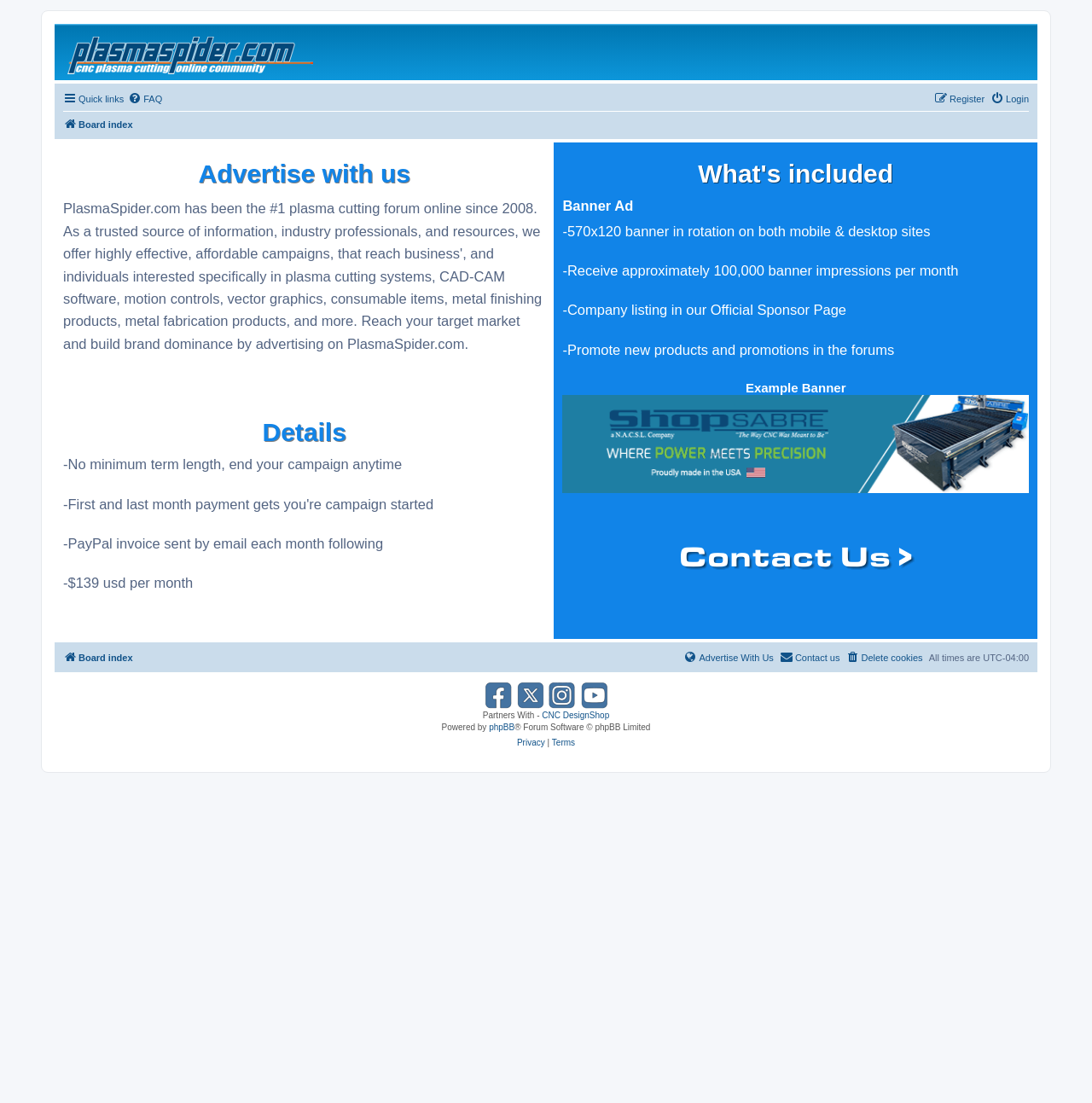Using a single word or phrase, answer the following question: 
What is included in the company listing?

Official Sponsor Page